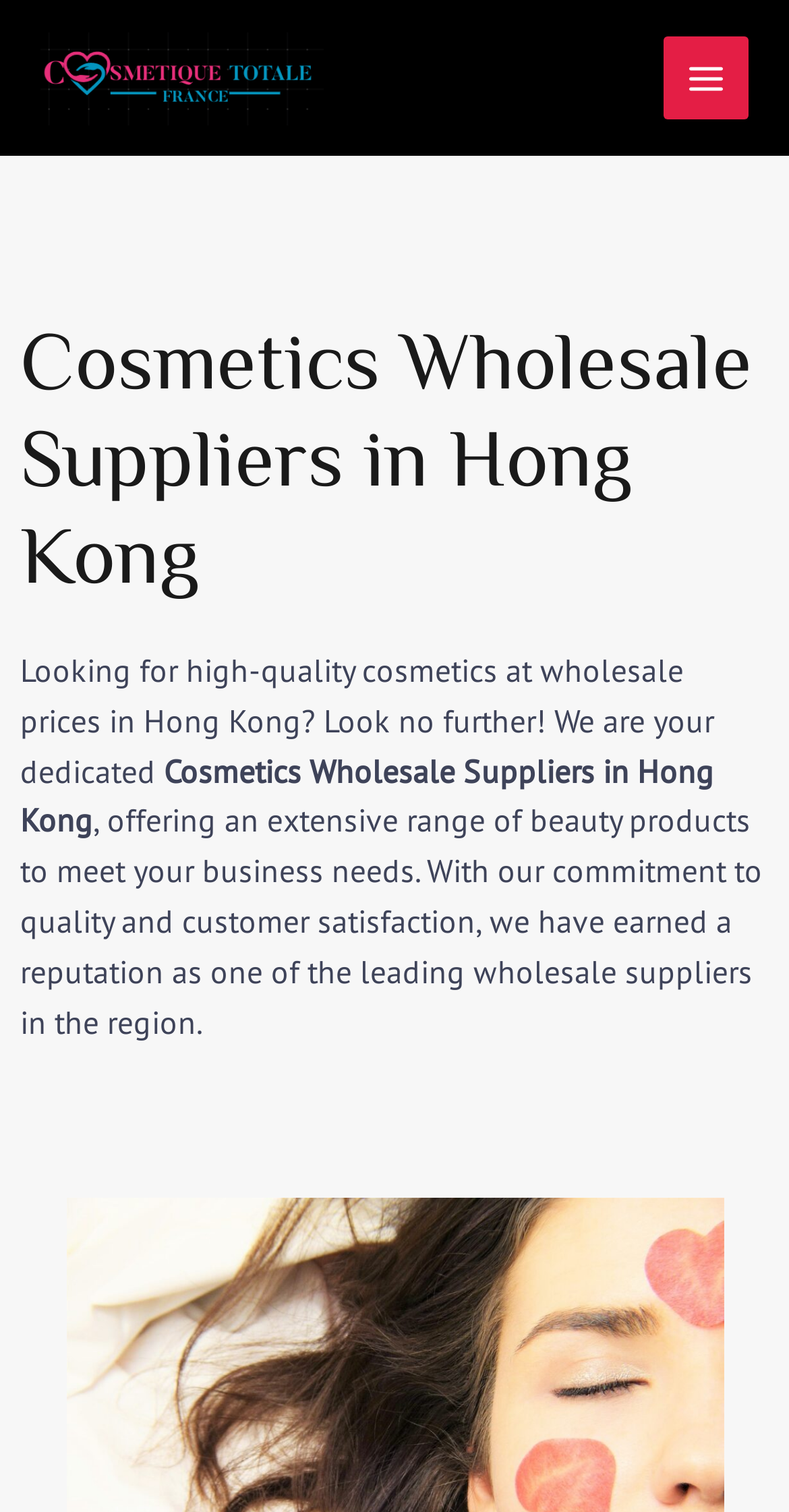Determine the bounding box for the HTML element described here: "alt="COSMETIQUE TOTALE FRANCE"". The coordinates should be given as [left, top, right, bottom] with each number being a float between 0 and 1.

[0.051, 0.035, 0.41, 0.062]